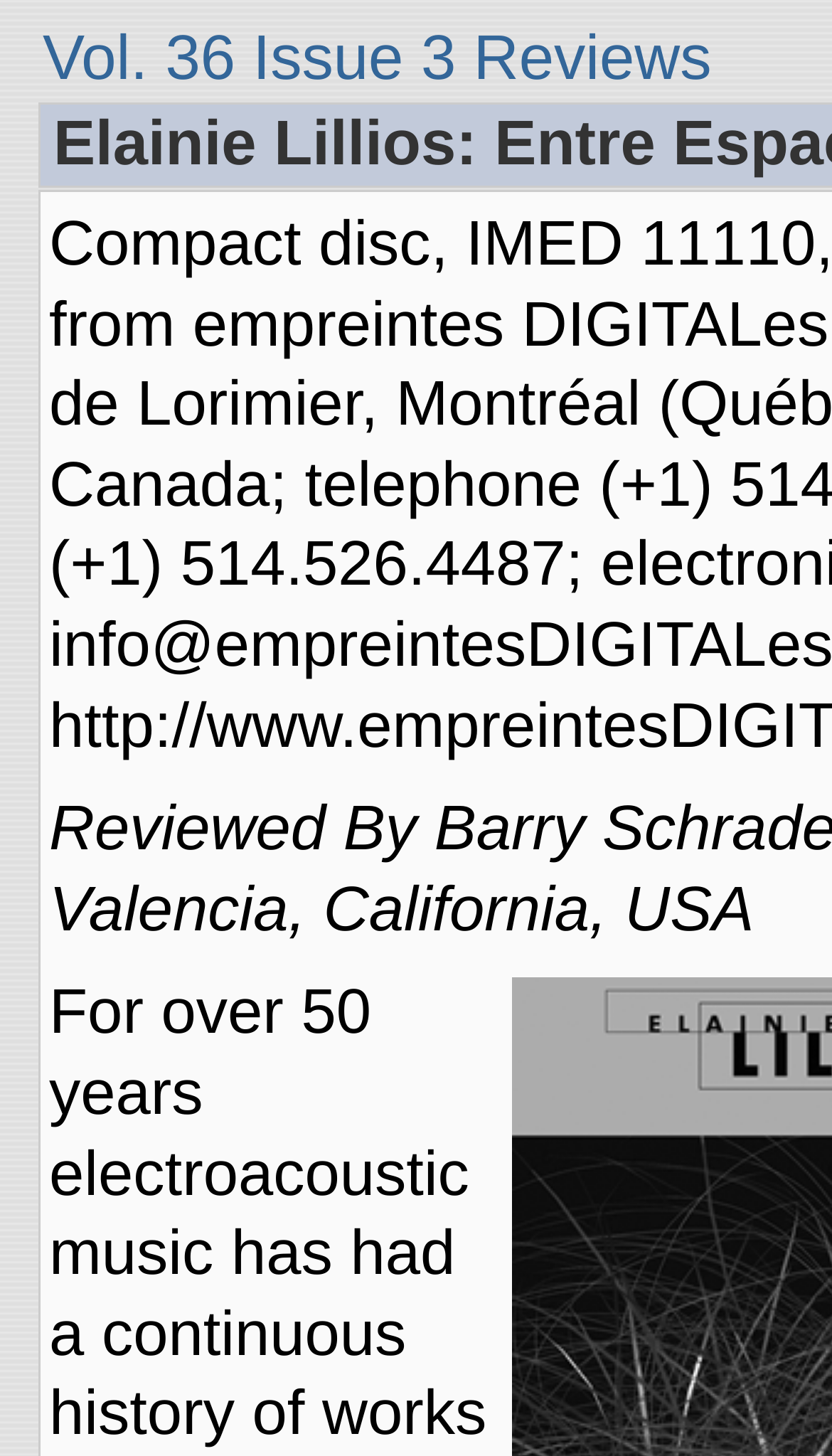Find the bounding box coordinates for the element described here: "Vol. 36 Issue 3 Reviews".

[0.051, 0.016, 0.855, 0.064]